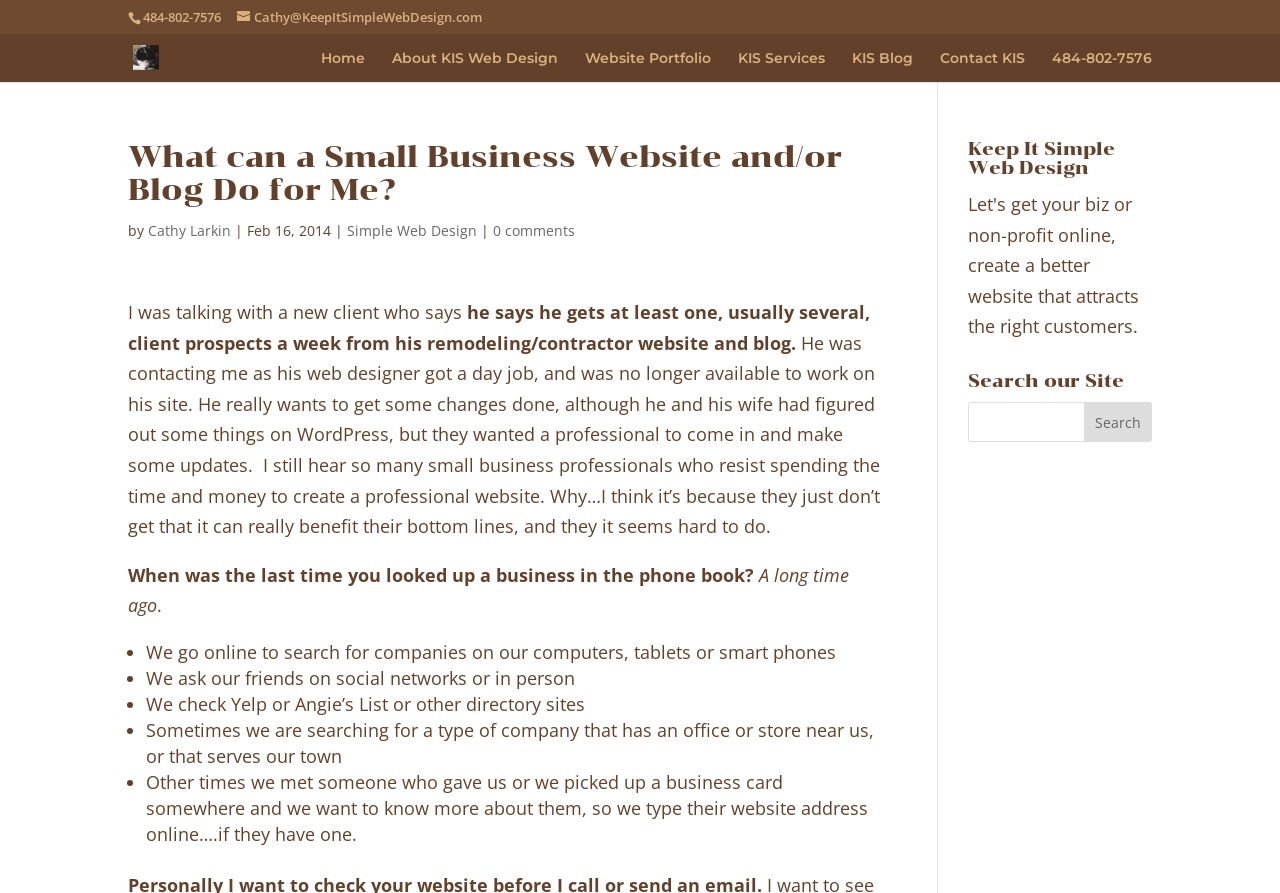Based on what you see in the screenshot, provide a thorough answer to this question: What is the purpose of the search box on the webpage?

I found the search box on the right side of the webpage, and it has a heading that says 'Search our Site', which suggests that it is used to search for content within the website.